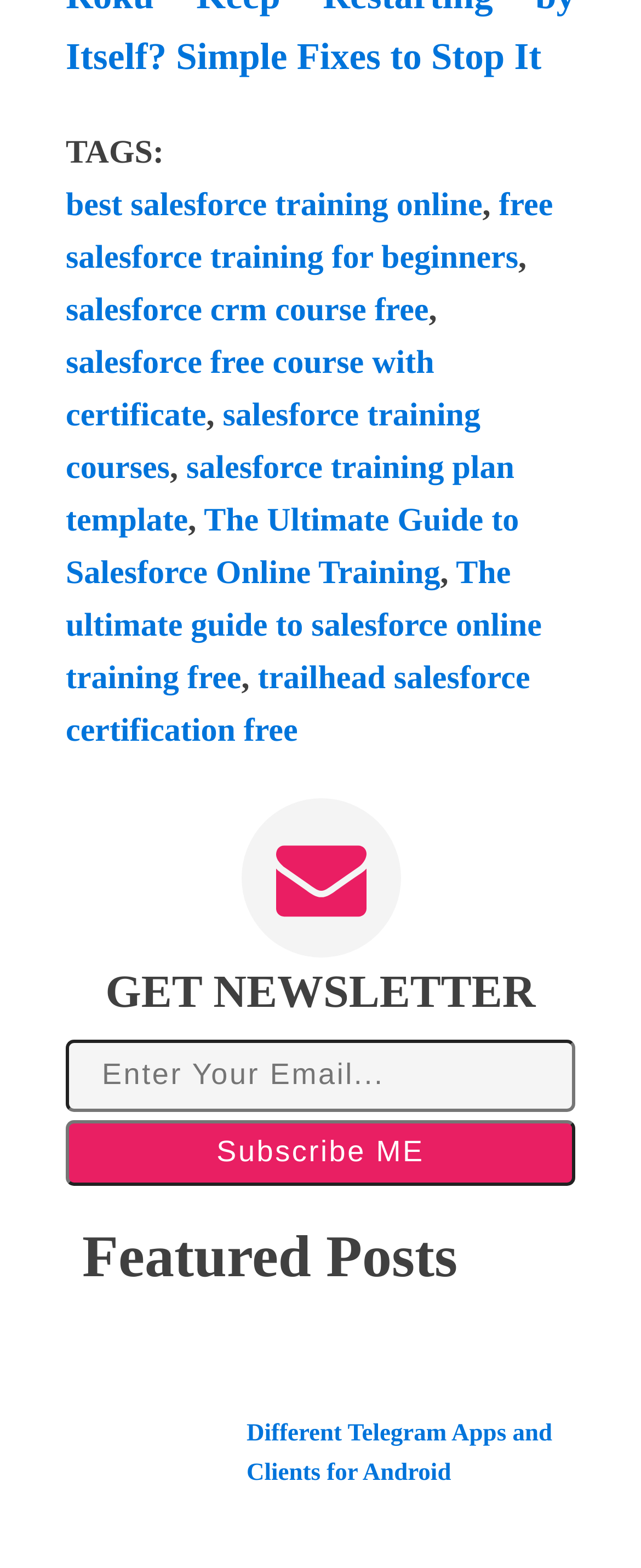What is the icon name in the SvgRoot element?
Can you provide a detailed and comprehensive answer to the question?

The SvgRoot element contains a group element with the description 'envelope', suggesting that the icon name is 'Envelope'.